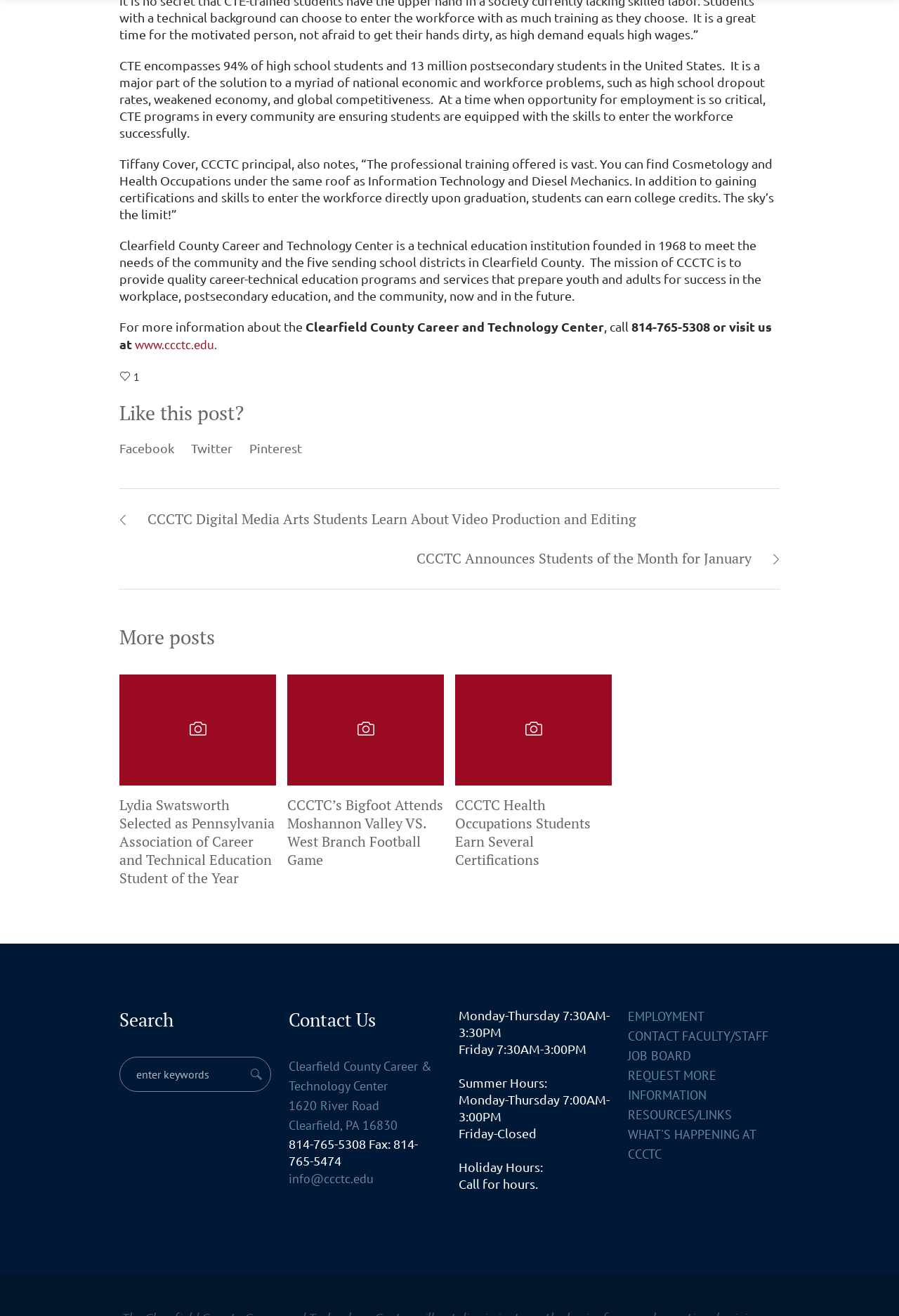What is the address of CCCTC?
Please answer the question with a detailed response using the information from the screenshot.

The address of CCCTC can be found in the link element with ID 236, which states 'Clearfield County Career & Technology Center 1620 River Road Clearfield, PA 16830'.